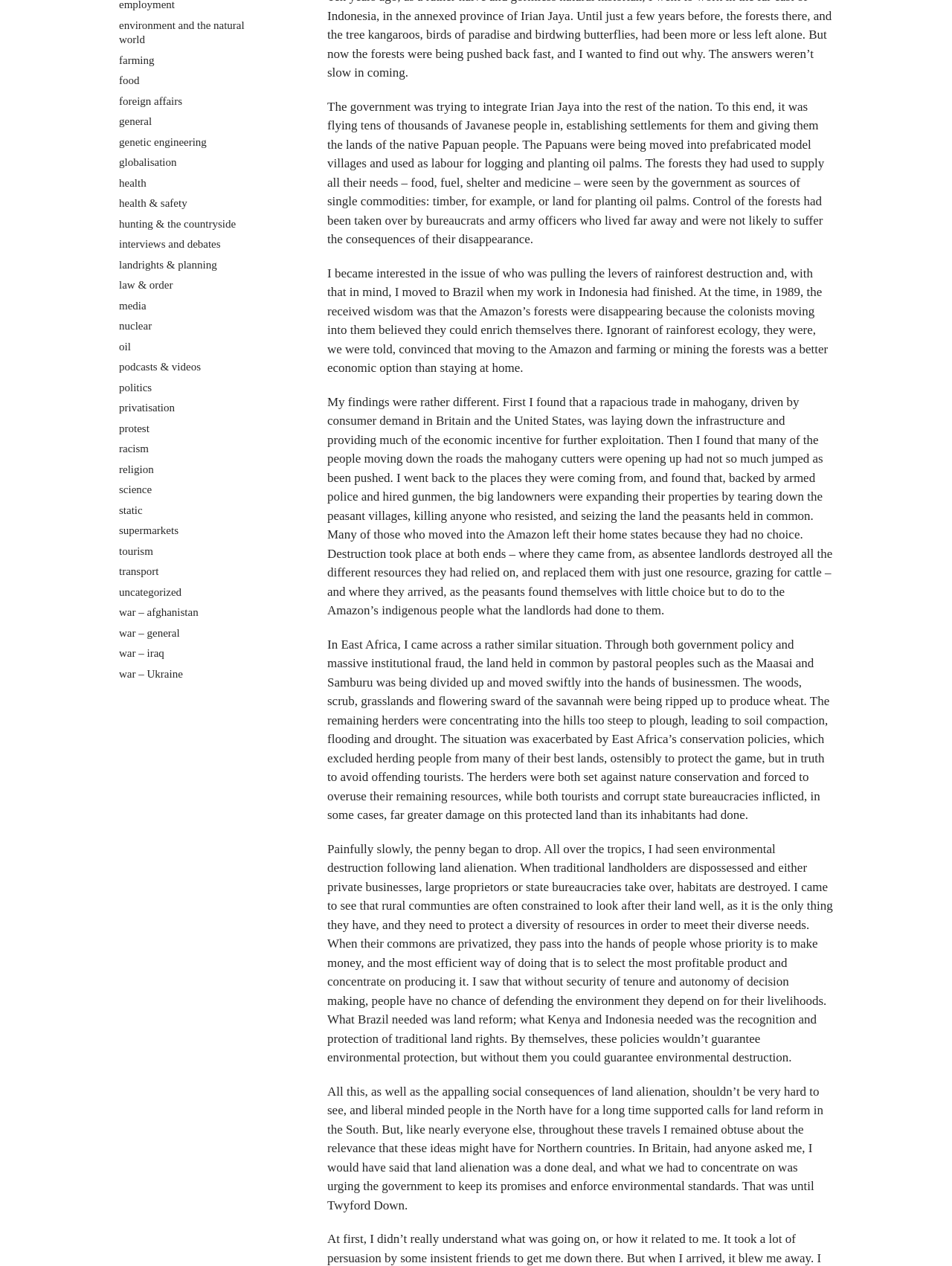Locate the bounding box coordinates for the element described below: "environment and the natural world". The coordinates must be four float values between 0 and 1, formatted as [left, top, right, bottom].

[0.125, 0.015, 0.257, 0.036]